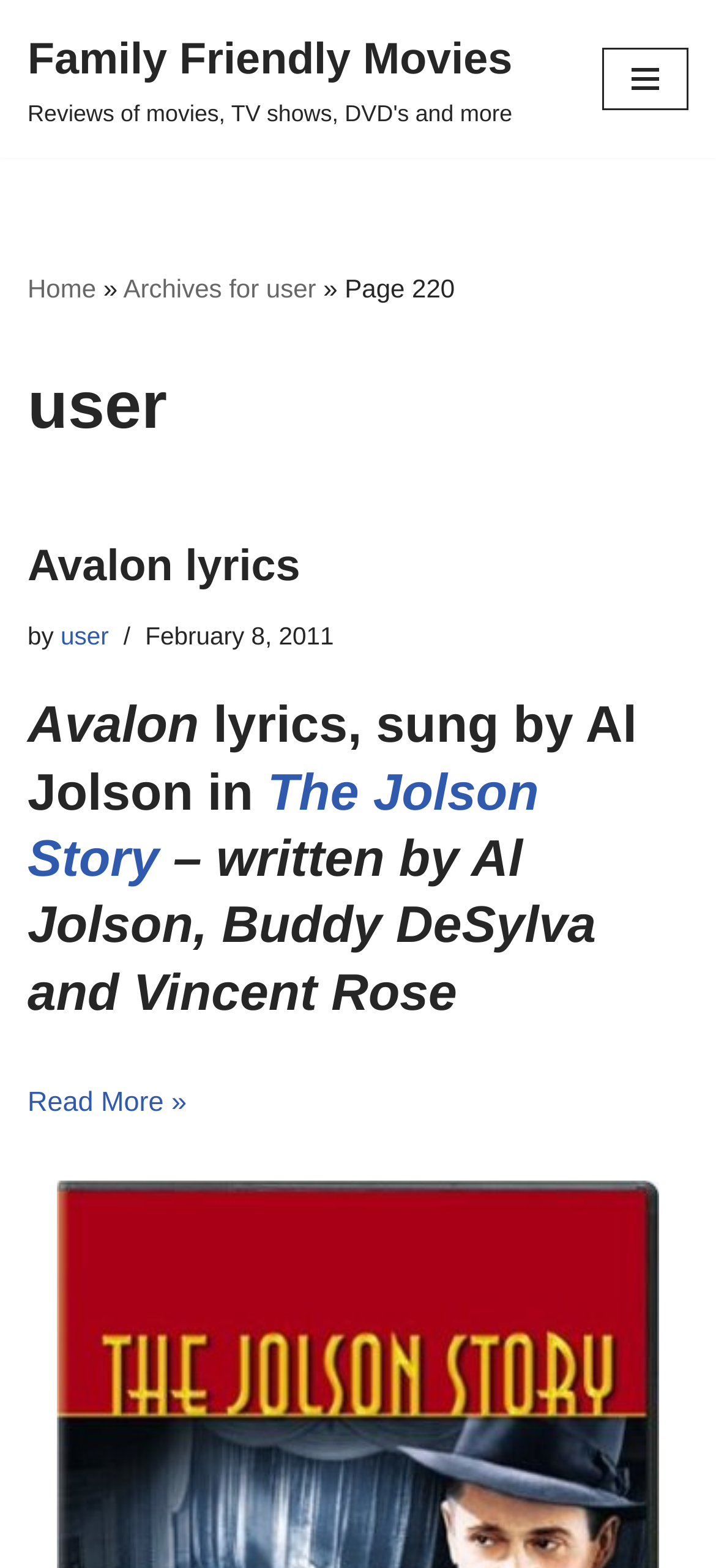Provide a brief response to the question below using one word or phrase:
When was the article 'Avalon lyrics' published?

February 8, 2011